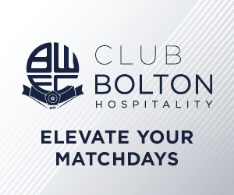List and describe all the prominent features within the image.

The image features a promotional banner for "Club Bolton Hospitality," highlighting the brand’s offering aimed at enhancing the matchday experience. The design includes the logo of Club Bolton alongside the tagline "ELEVATE YOUR MATCHDAYS," suggesting a premium or elevated service for fans attending matches. The background utilizes a sleek, professional gradient, adding a modern touch to the overall aesthetic, making it visually appealing for potential customers looking to improve their matchday outings. This imagery fits within the larger context of promoting hospitality services associated with Bolton's sporting events.